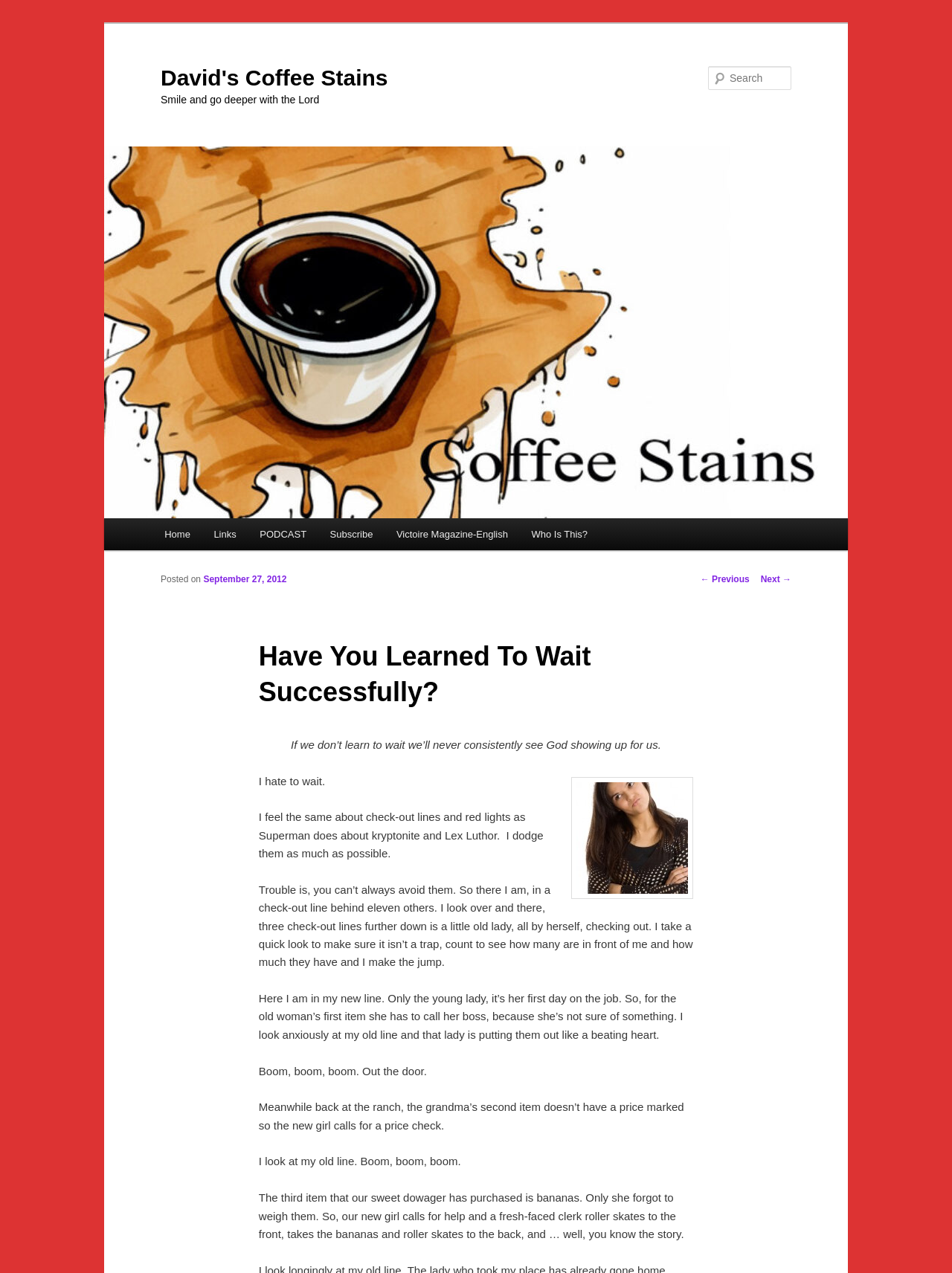Generate a thorough caption detailing the webpage content.

This webpage is a blog post titled "Have You Learned To Wait Successfully?" on a website called "David's Coffee Stains". At the top left, there is a link to skip to the primary content. Below it, there is a heading with the website's name, followed by another heading that reads "Smile and go deeper with the Lord". 

On the top right, there is a search bar with a label "Search" and a textbox to input search queries. Next to it, there is an image with the website's logo. 

The main menu is located on the left side, with links to "Home", "Links", "PODCAST", "Subscribe", "Victoire Magazine-English", and "Who Is This?". 

The blog post itself is divided into sections. The title "Have You Learned To Wait Successfully?" is followed by a date "September 27, 2012". The post starts with a paragraph that reads "If we don’t learn to wait we’ll never consistently see God showing up for us." Below it, there is an image. The rest of the post is a series of paragraphs that tell a story about waiting in a check-out line. The text is written in a conversational tone and includes humorous anecdotes. 

At the bottom of the page, there are links to navigate to previous and next posts.